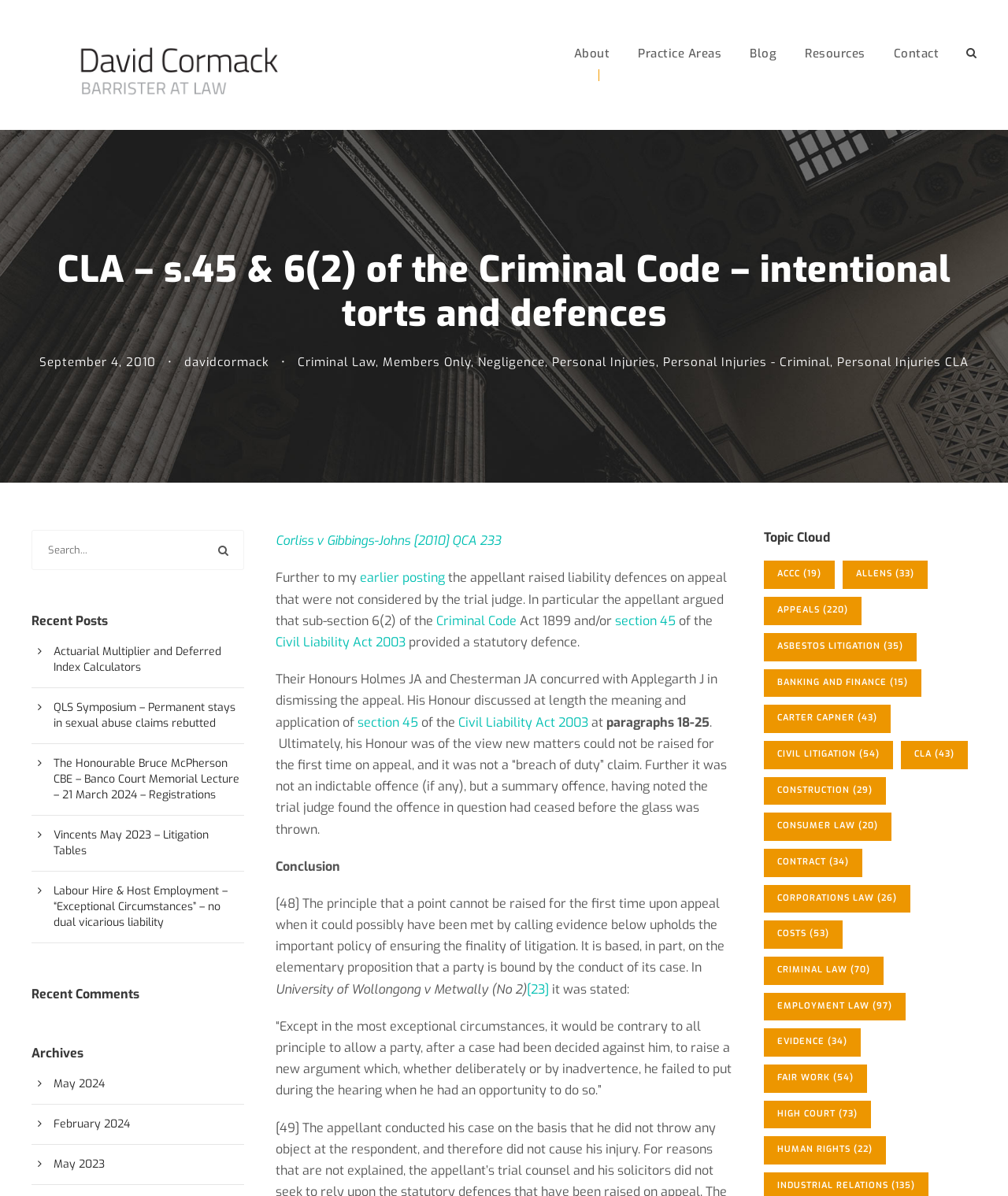Determine the coordinates of the bounding box that should be clicked to complete the instruction: "Read the 'Corliss v Gibbings-Johns [2010] QCA 233' article". The coordinates should be represented by four float numbers between 0 and 1: [left, top, right, bottom].

[0.273, 0.445, 0.497, 0.459]